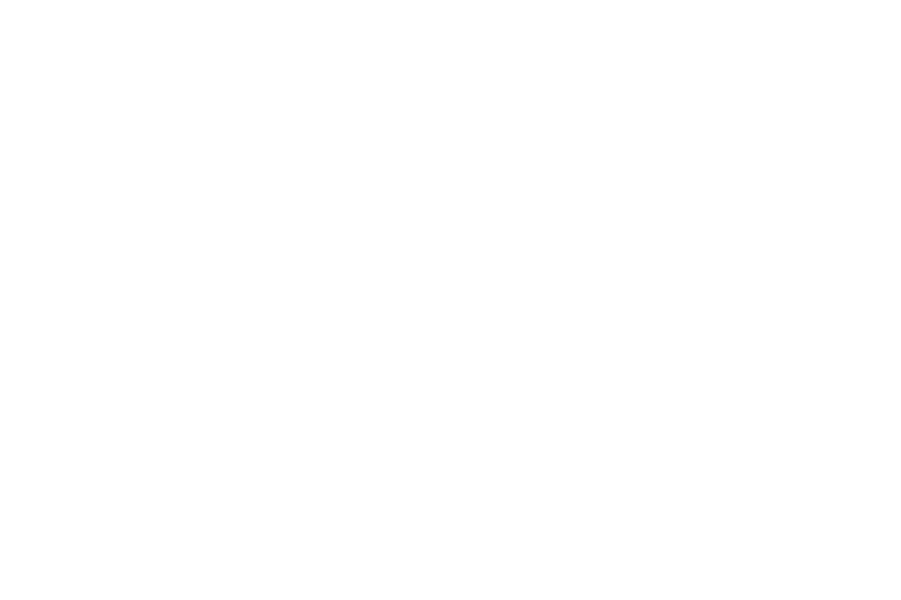Please answer the following question as detailed as possible based on the image: 
What is the focus of the symbol?

The caption states that the symbol, positioned centrally, suggests a focus on professional values and collaboration, implying that the symbol is meant to convey a sense of teamwork and professionalism.